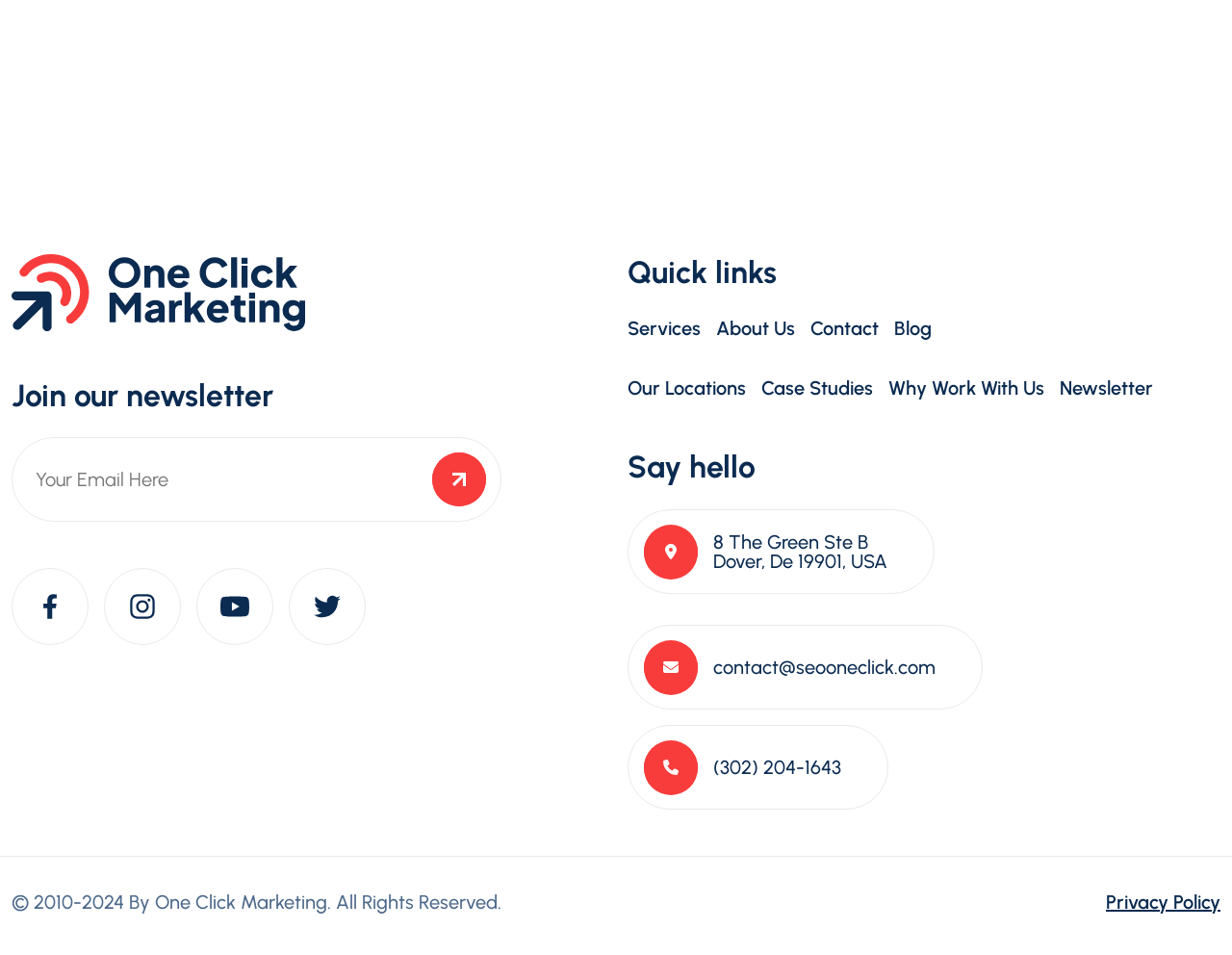Indicate the bounding box coordinates of the element that needs to be clicked to satisfy the following instruction: "Click on Products". The coordinates should be four float numbers between 0 and 1, i.e., [left, top, right, bottom].

None